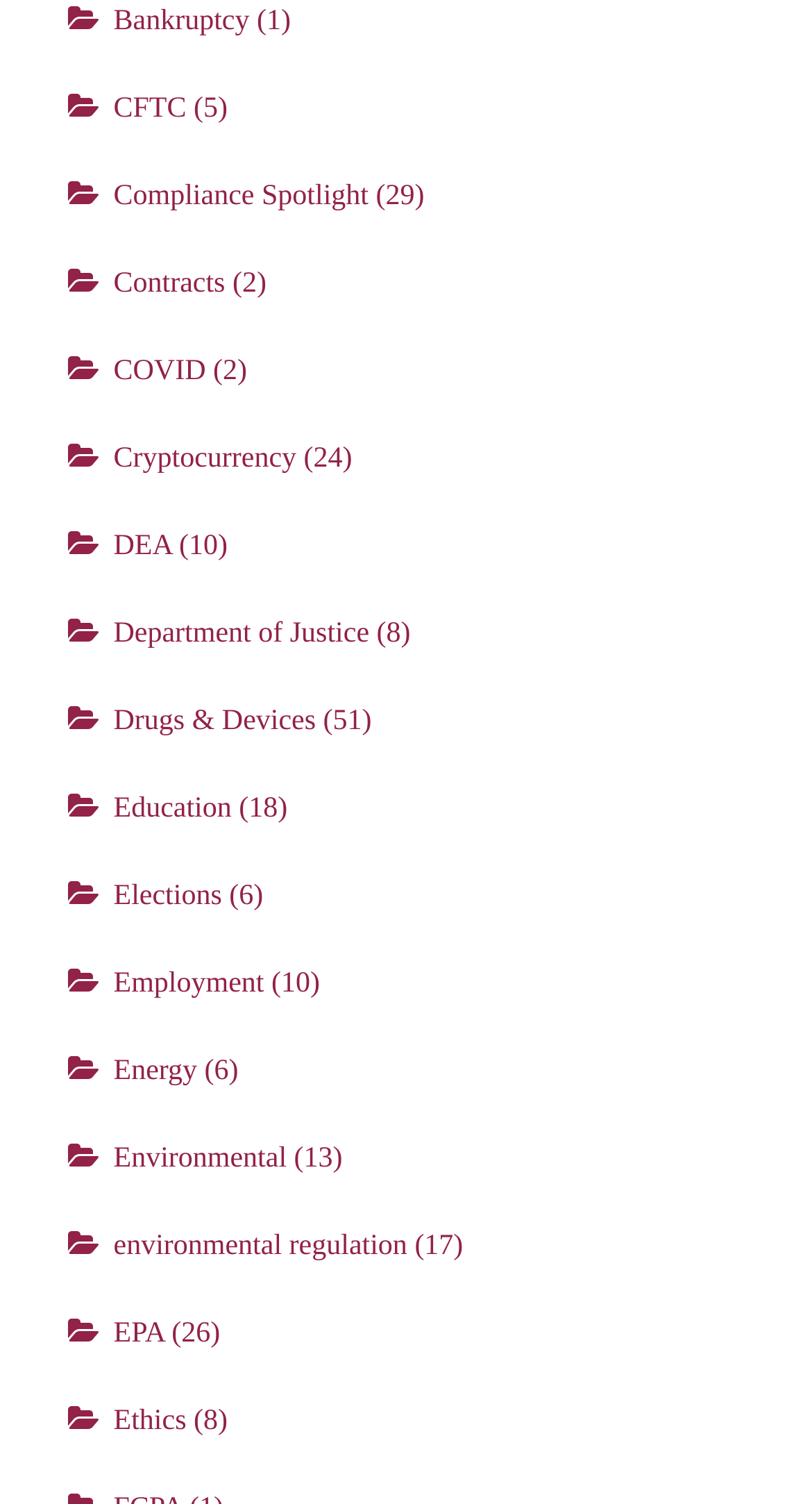Provide the bounding box coordinates of the section that needs to be clicked to accomplish the following instruction: "Explore Compliance Spotlight."

[0.14, 0.12, 0.454, 0.141]